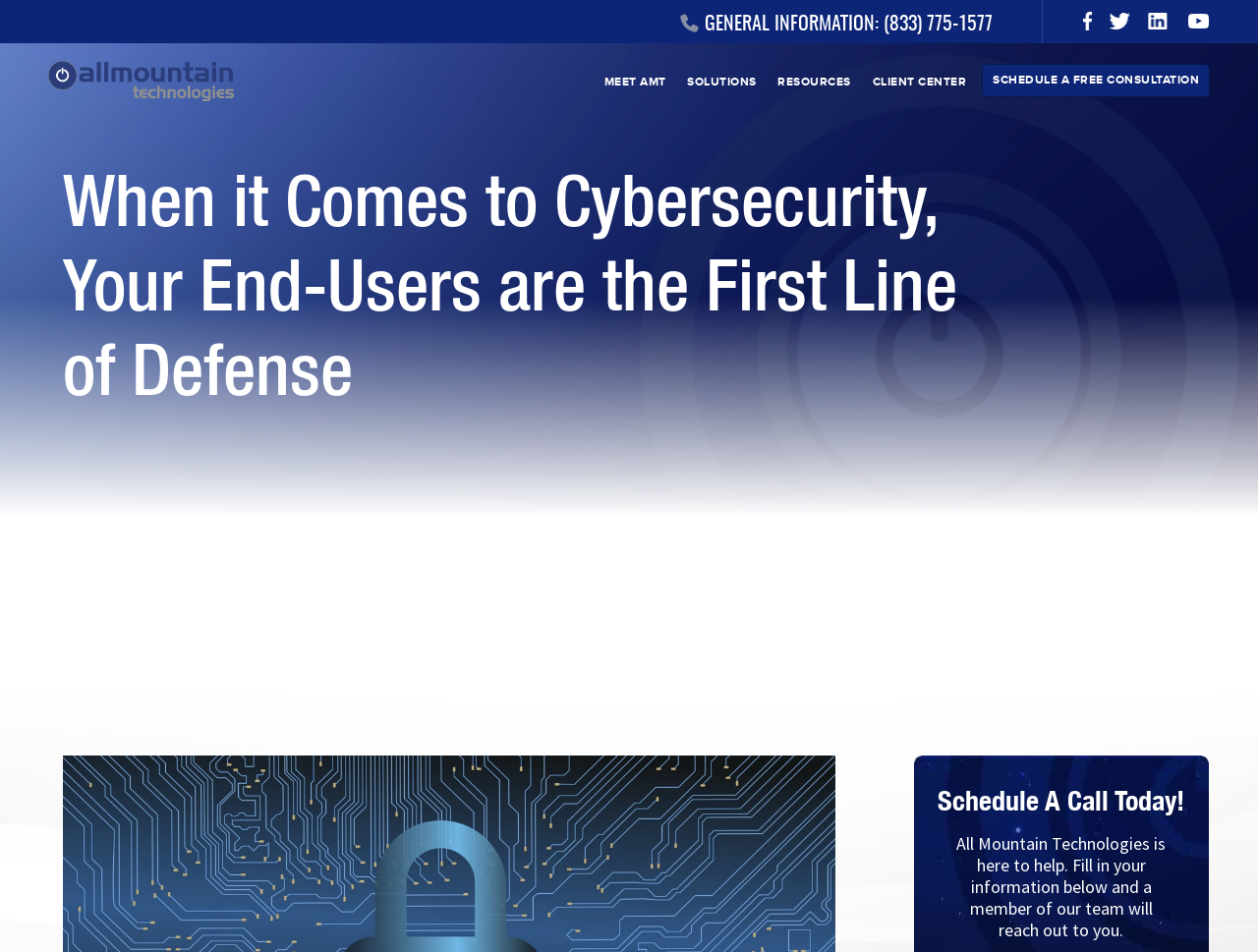Provide a brief response to the question using a single word or phrase: 
What is the color of the AMT logo?

Unknown